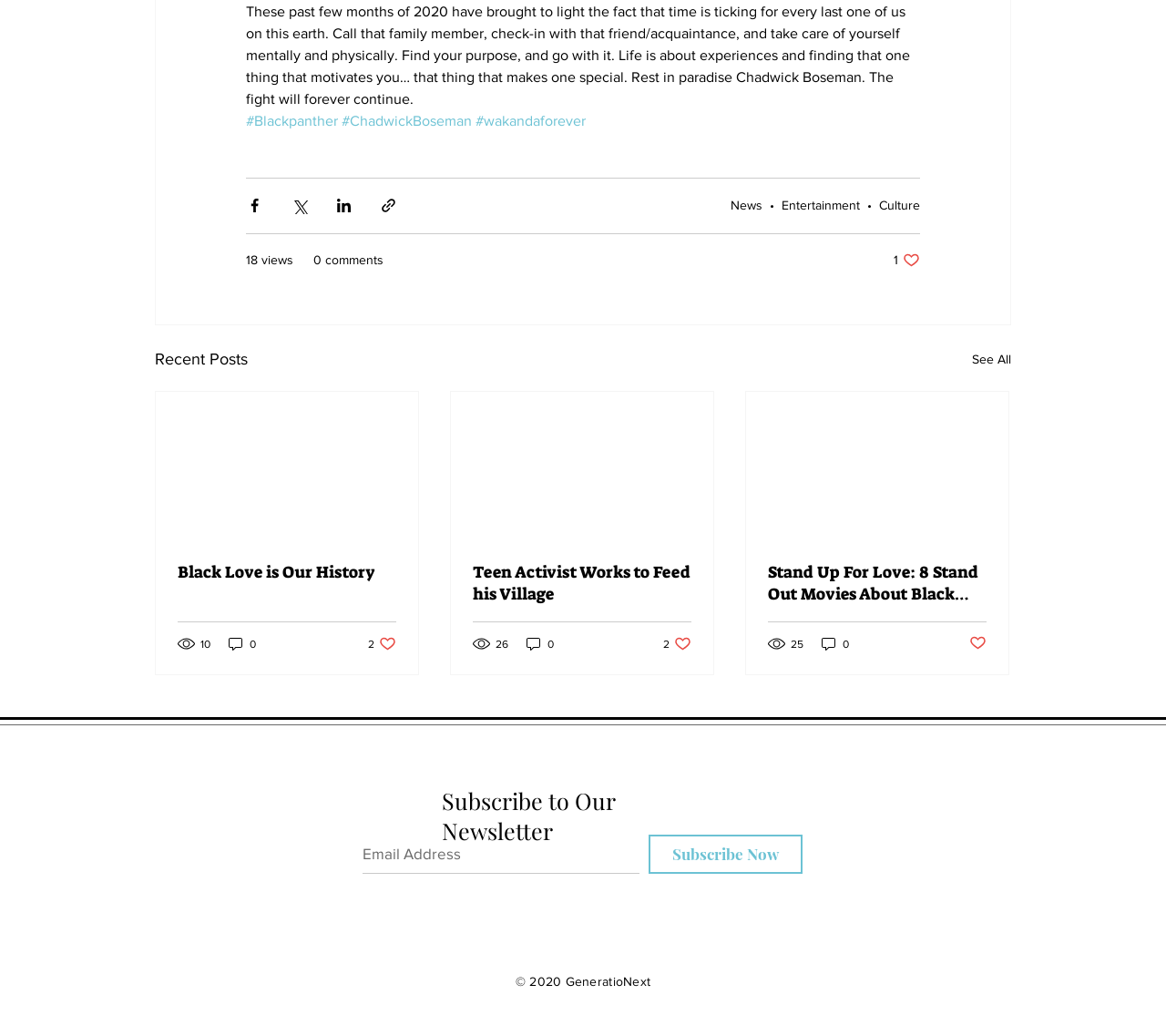Given the content of the image, can you provide a detailed answer to the question?
How many social media platforms are listed in the Social Bar?

The Social Bar list contains four links: Facebook, Twitter, YouTube, and Instagram, which are all social media platforms.